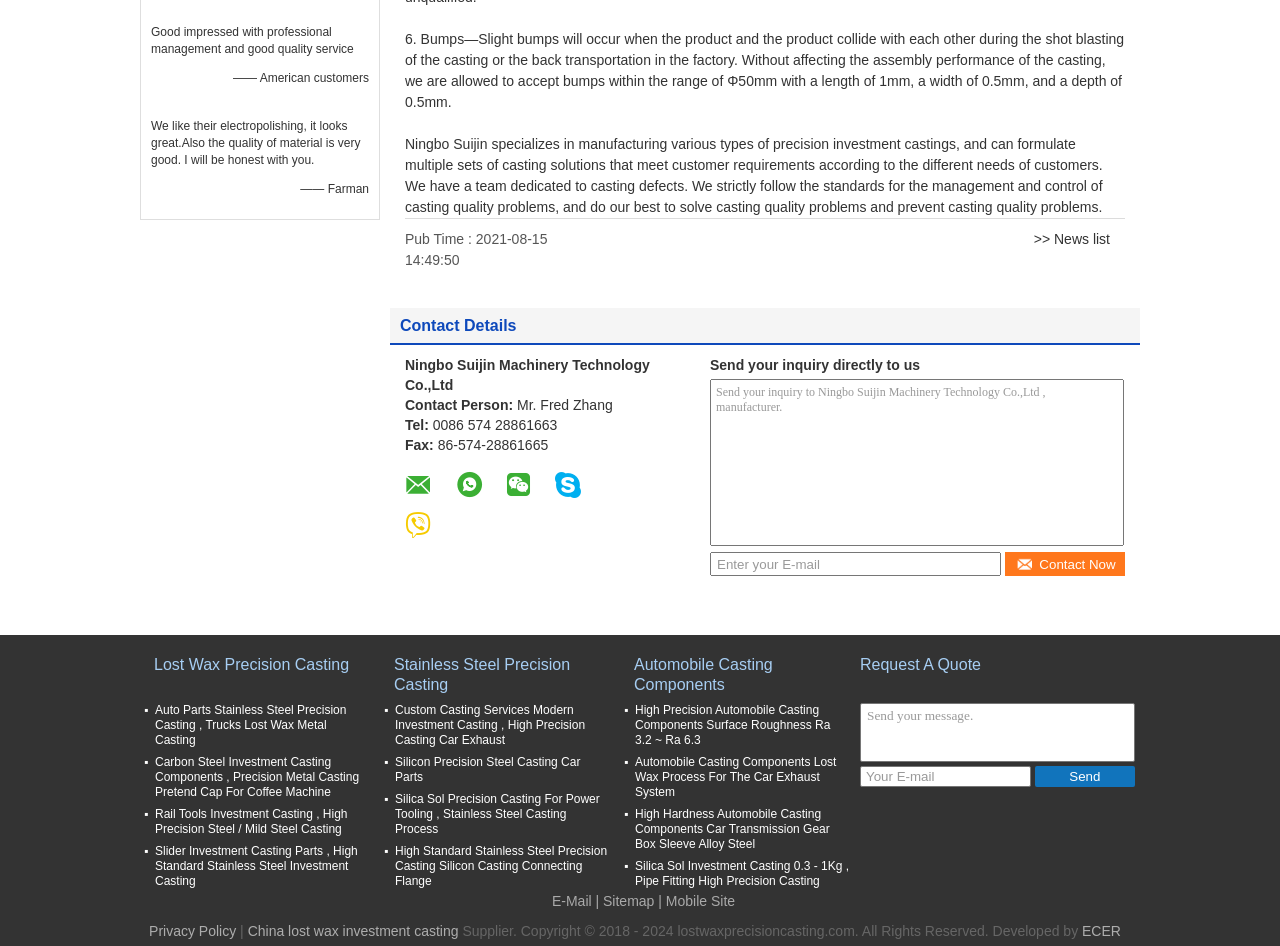Show the bounding box coordinates of the region that should be clicked to follow the instruction: "Check E-Mail."

[0.431, 0.944, 0.462, 0.961]